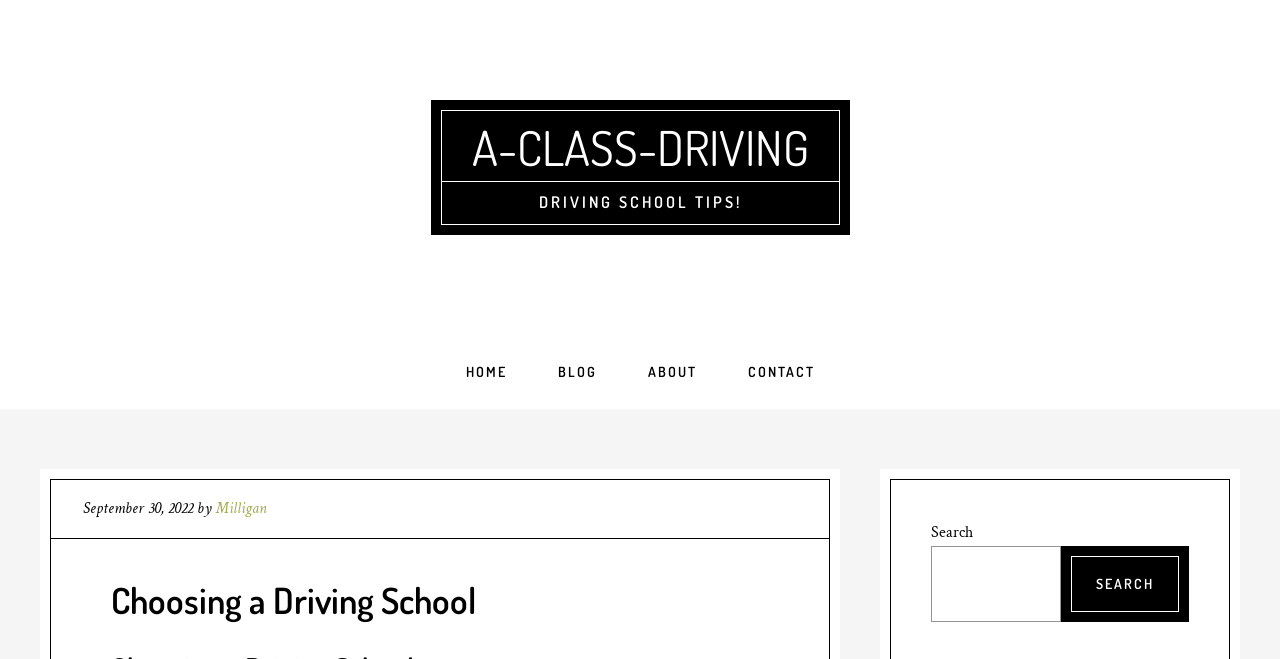How many main navigation links are there?
Please provide a single word or phrase based on the screenshot.

5